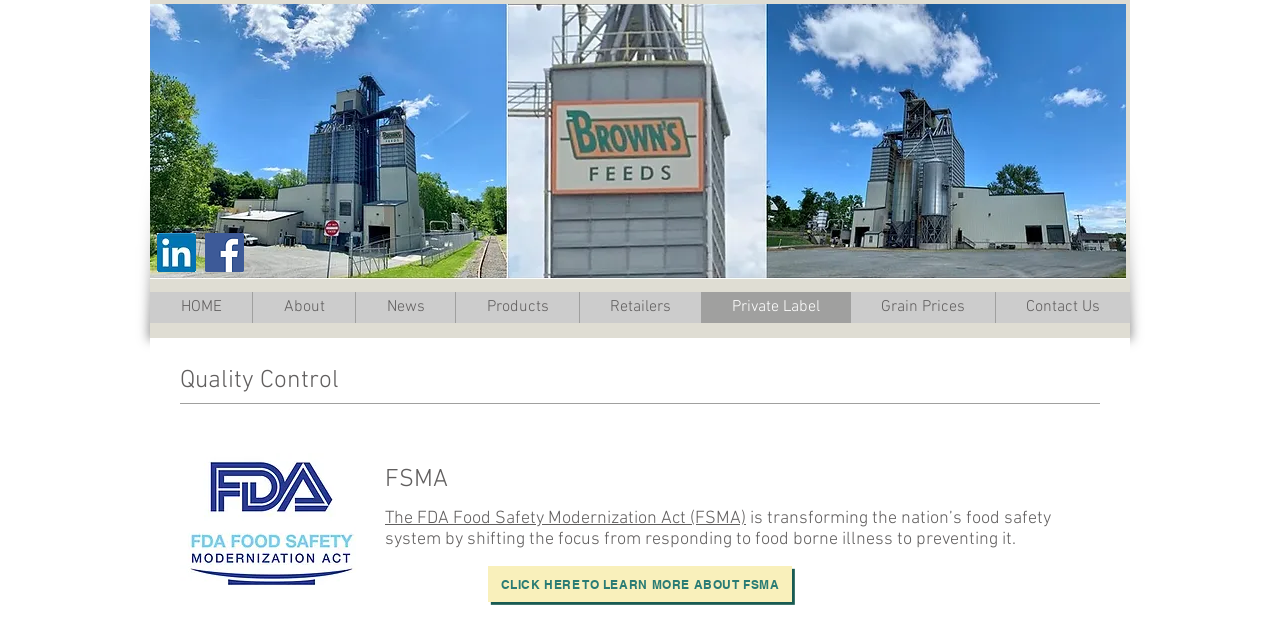Reply to the question with a brief word or phrase: What is the company name?

browns-feeds